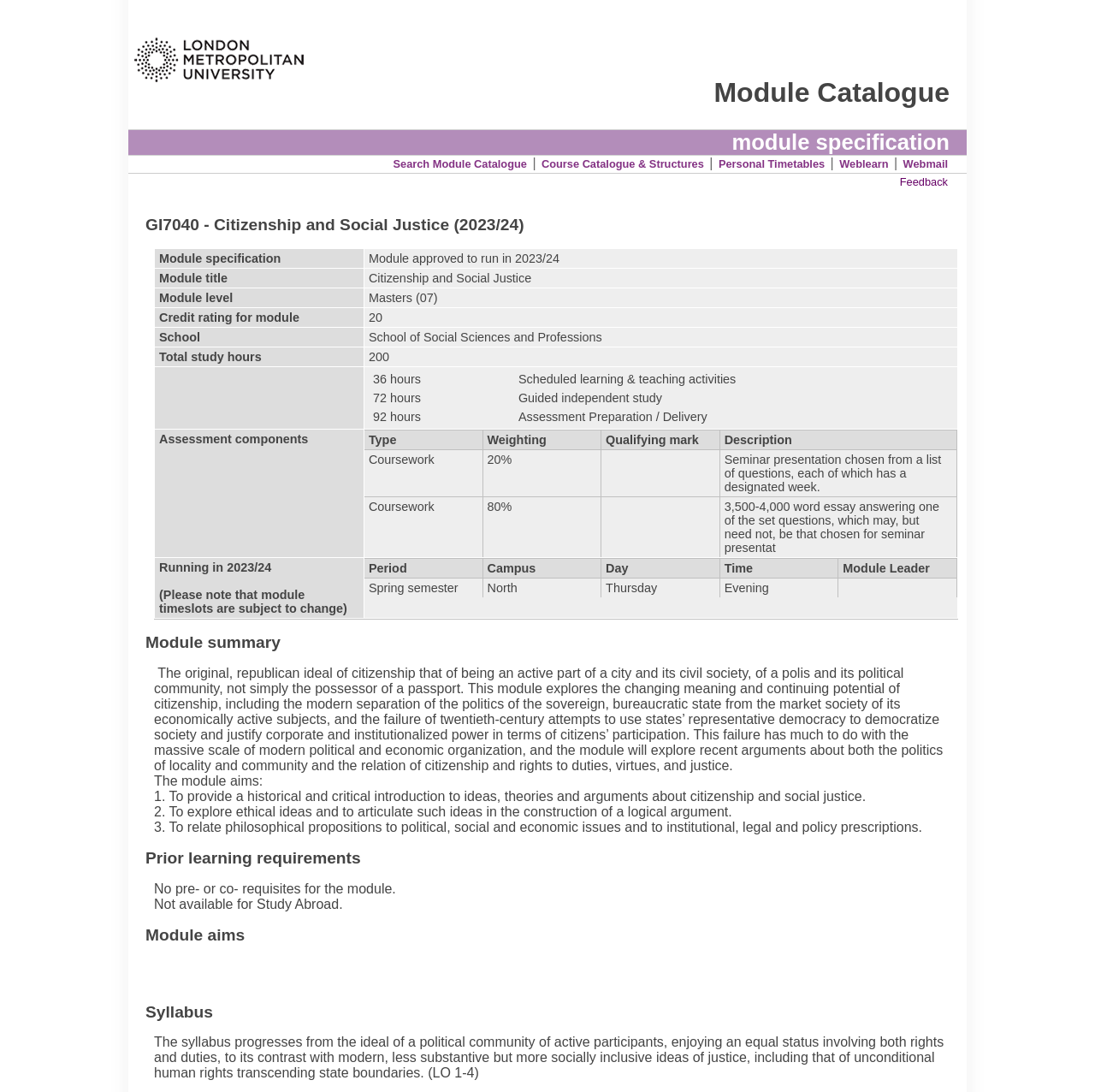Given the element description: "Search Module Catalogue", predict the bounding box coordinates of this UI element. The coordinates must be four float numbers between 0 and 1, given as [left, top, right, bottom].

[0.357, 0.144, 0.483, 0.156]